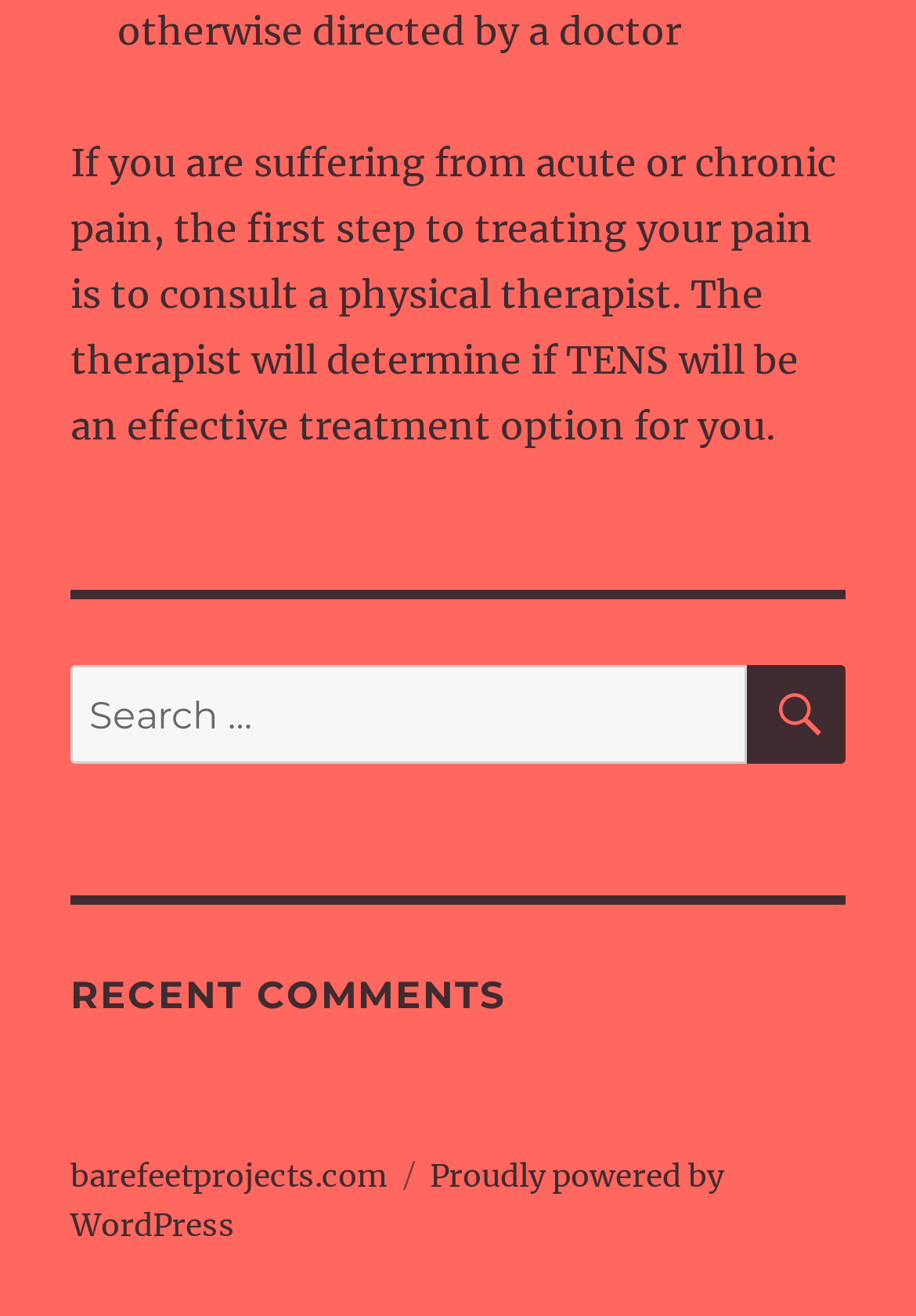What is the purpose of consulting a physical therapist?
Based on the visual content, answer with a single word or a brief phrase.

To treat pain